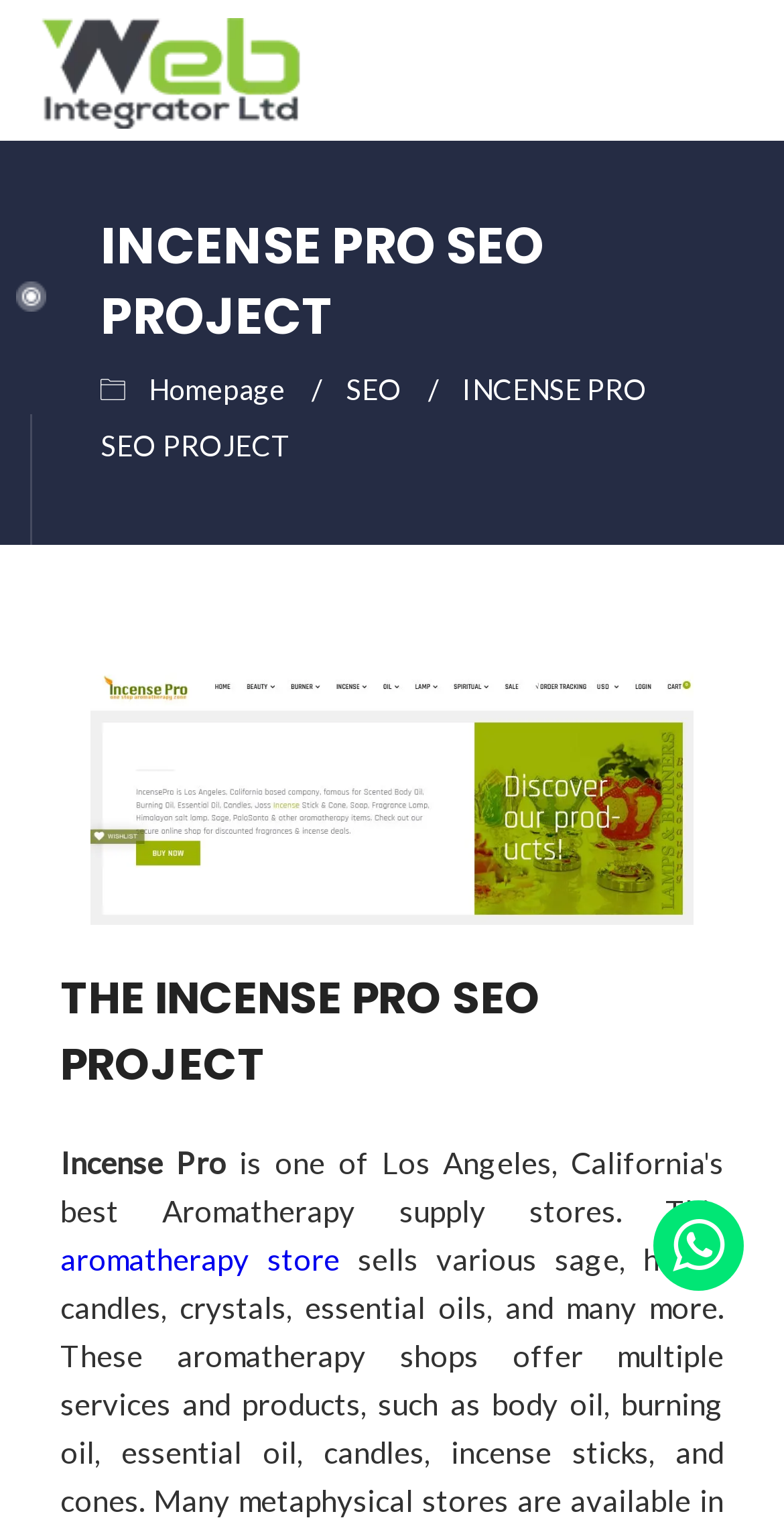How many sections are below the top navigation bar?
Please look at the screenshot and answer in one word or a short phrase.

2